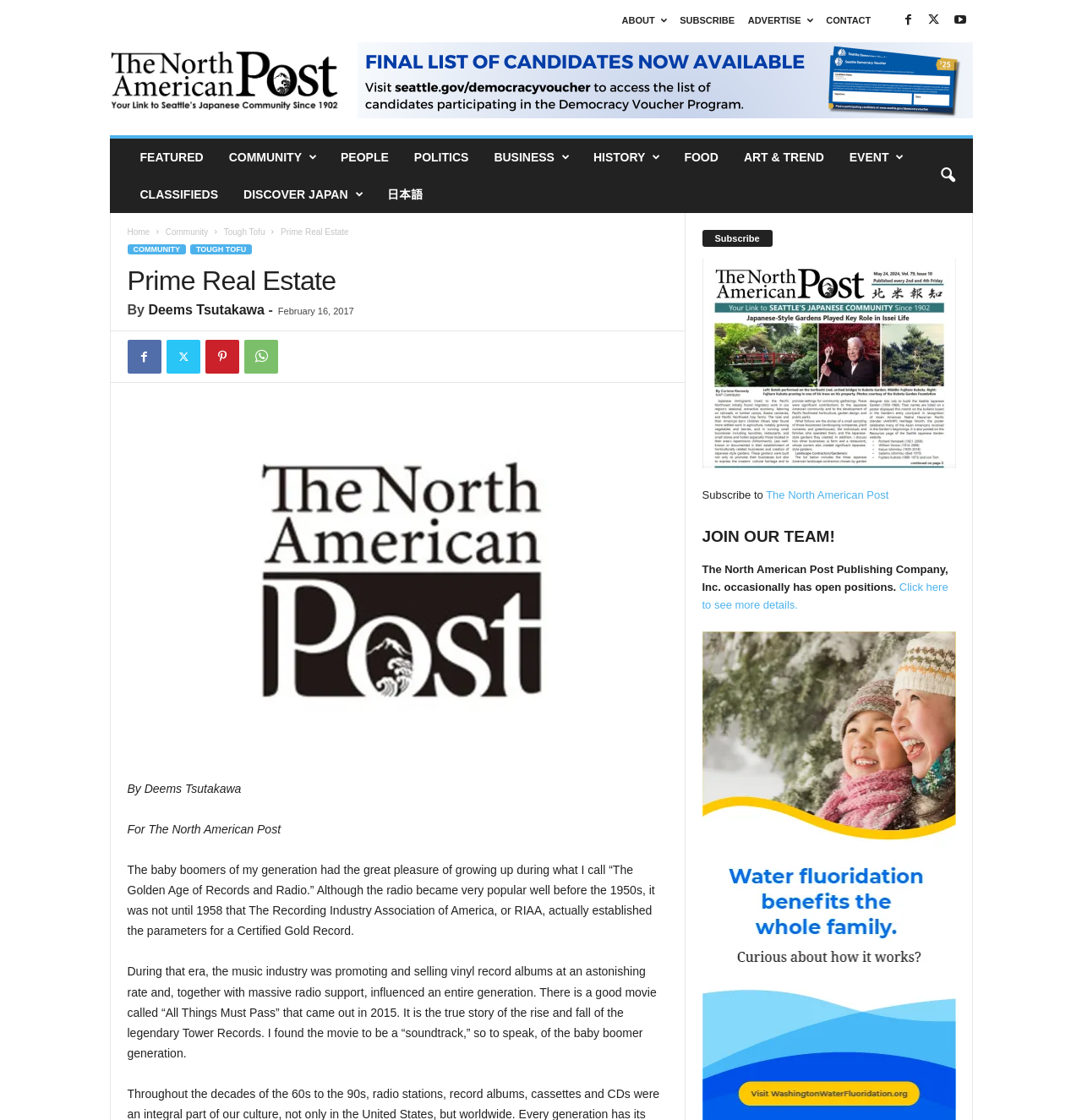What is the name of the publication?
Using the visual information, answer the question in a single word or phrase.

The North American Post